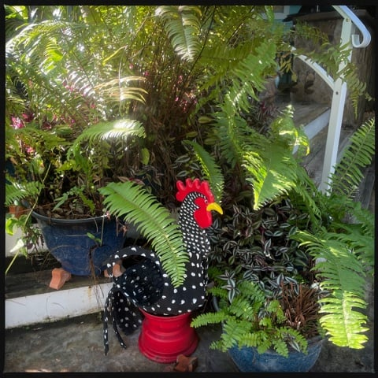Elaborate on the details you observe in the image.

In this vibrant image, a whimsical chicken sculpture, adorned with black and white spots and a bright red comb and beak, stands out amid lush greenery. It is nestled among an assortment of potted plants, primarily ferns that cascade gracefully over the edges of their pots. The chicken, set on a red base that adds a pop of color, contrasts beautifully with the surrounding foliage, which includes variegated leaves. This charming scene captures the essence of a unique garden space, highlighting the beauty of both the artwork and the thriving plants that add life and color to the environment.